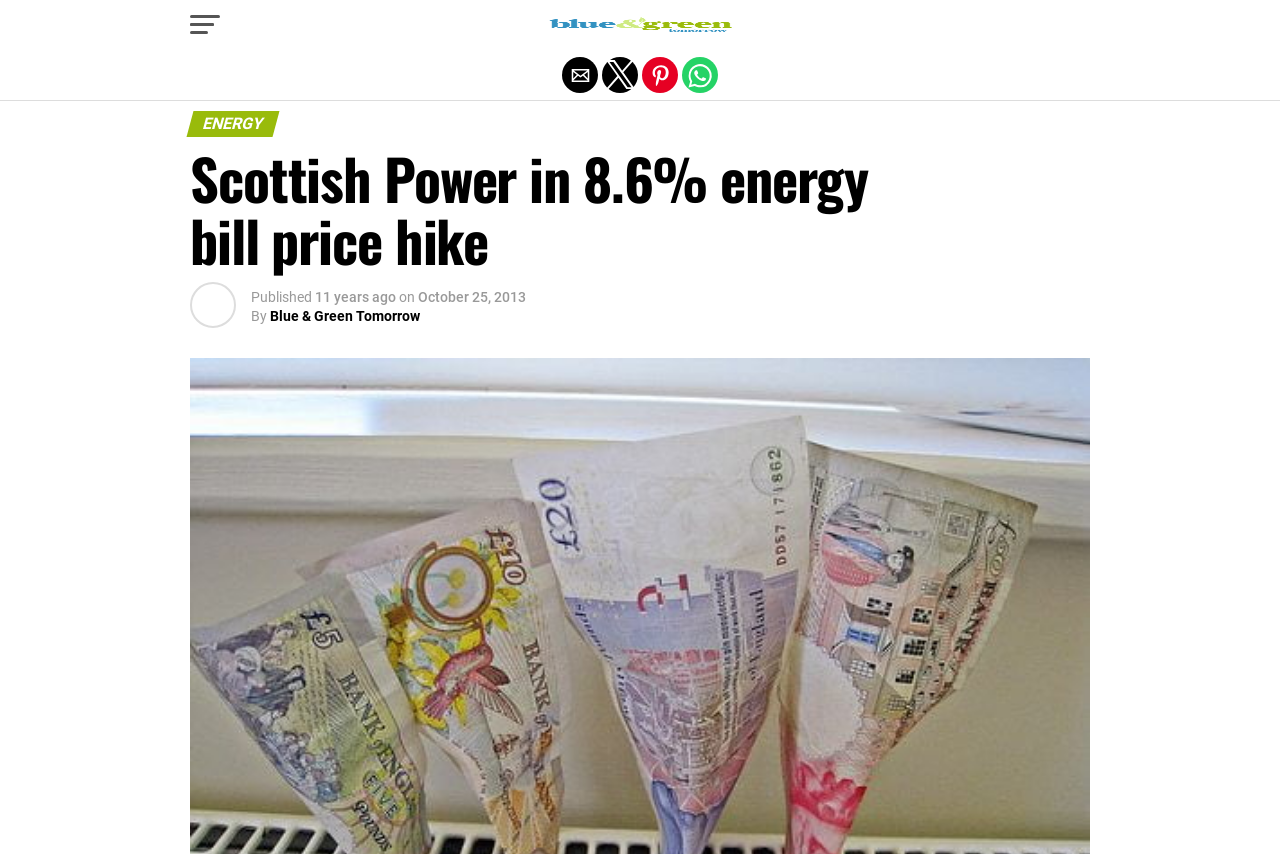Highlight the bounding box of the UI element that corresponds to this description: "Blue & Green Tomorrow".

[0.211, 0.361, 0.328, 0.38]